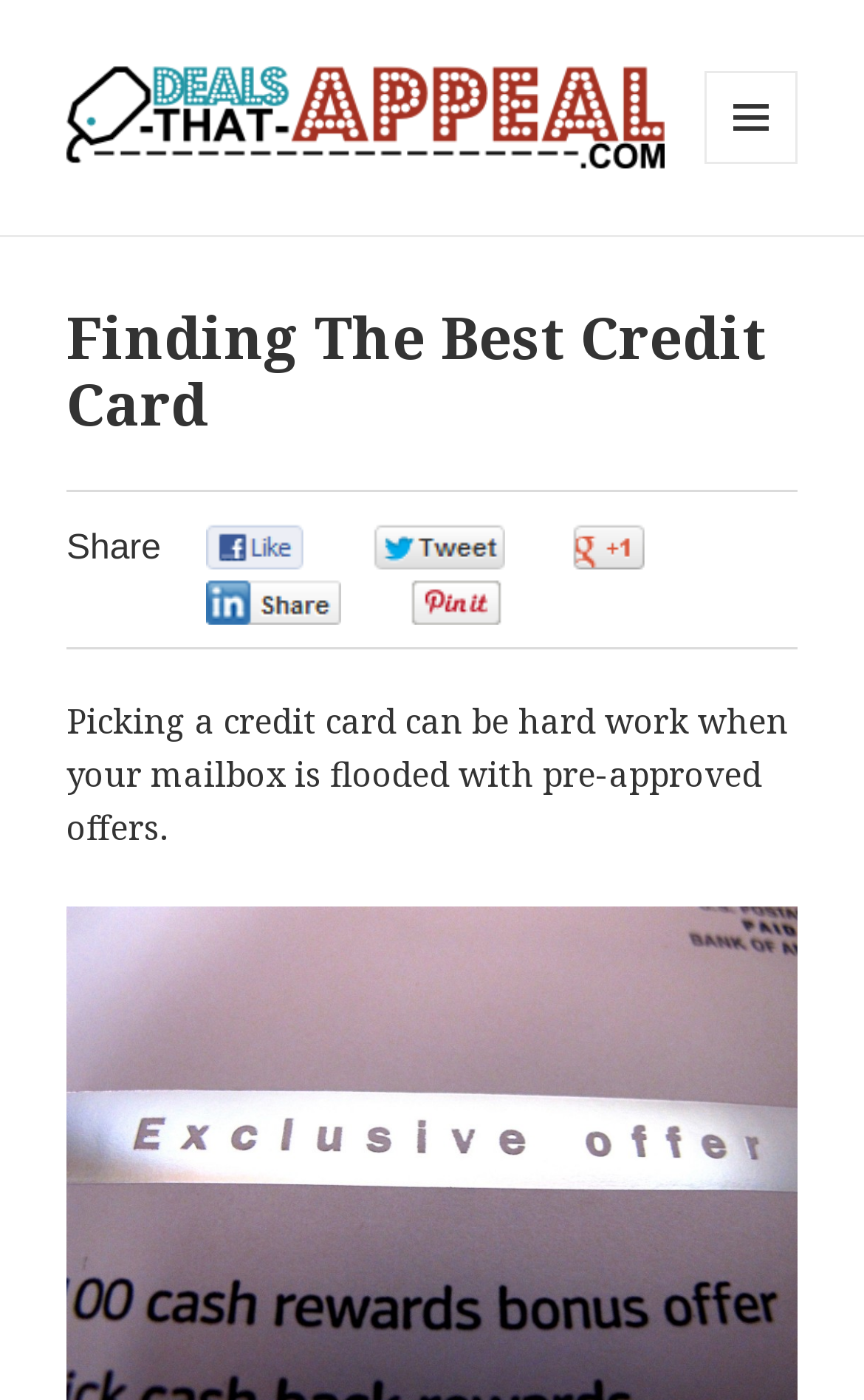Explain the contents of the webpage comprehensively.

The webpage is about finding the best credit card by comparing features that matter to the user. At the top-left of the page, there is a logo image. Next to it, on the top-right, is a button with a menu and widgets icon. Below the logo, there is a header section with a heading that reads "Finding The Best Credit Card". 

Underneath the header, there are four links aligned horizontally, with the text "0" on each link. Below these links, there is a paragraph of text that explains the difficulty of choosing a credit card when faced with numerous pre-approved offers. 

On the top-right corner, there is a "Share" button and four more links with the text "0" on each, arranged in two rows. The overall layout of the page is organized, with clear headings and concise text.